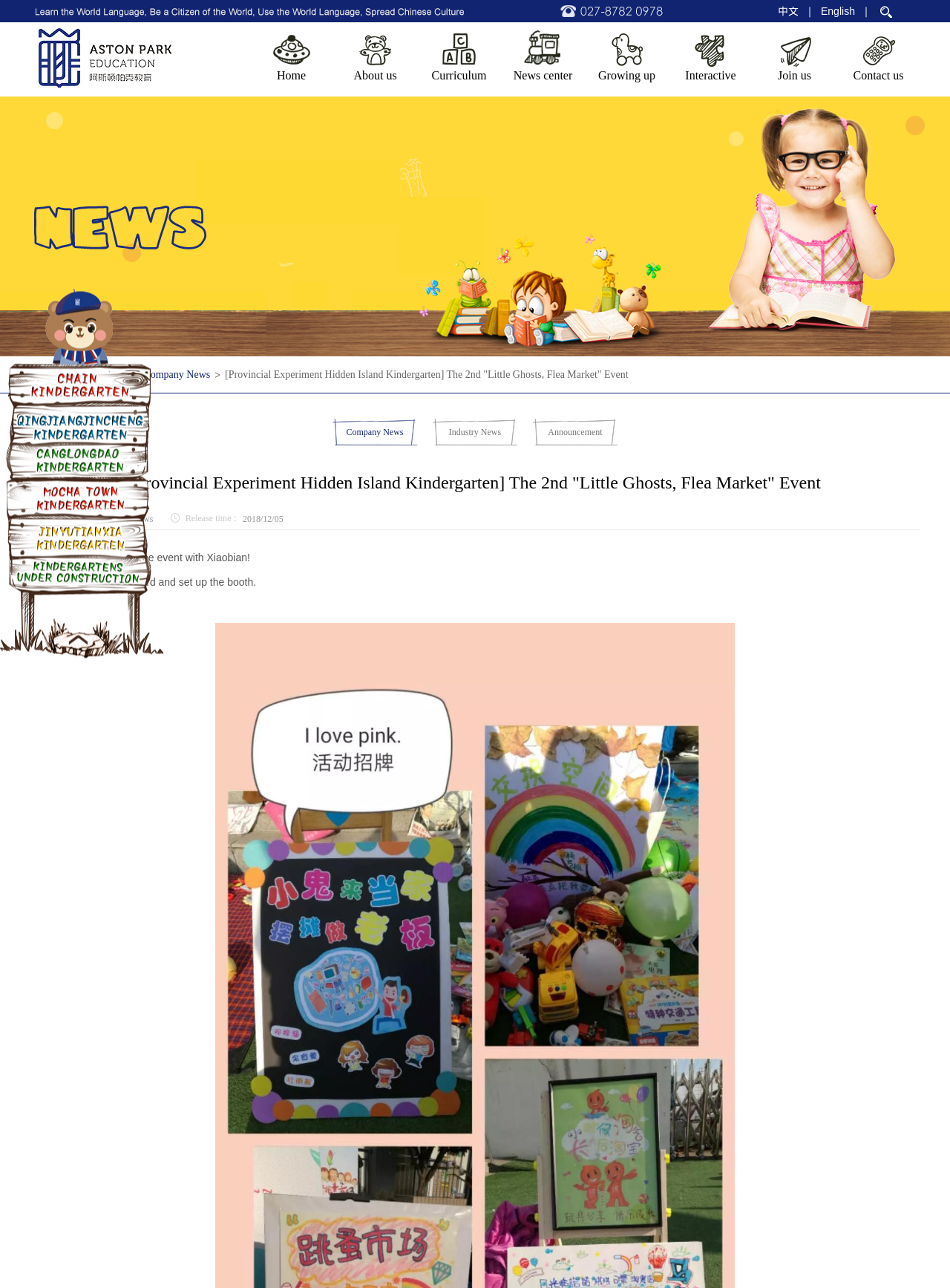Respond to the question below with a single word or phrase:
What is the release time of the news?

2018/12/05